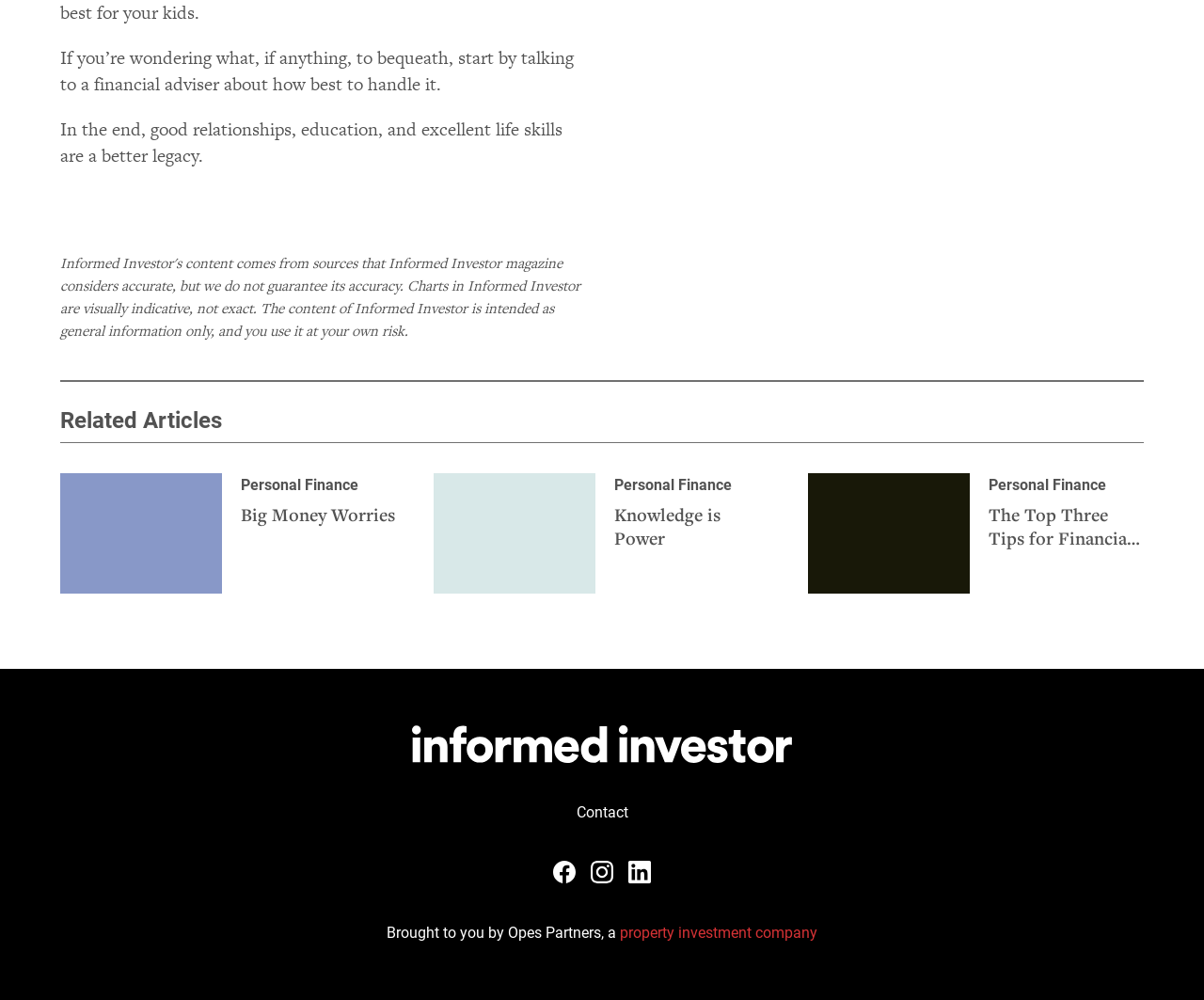Please predict the bounding box coordinates (top-left x, top-left y, bottom-right x, bottom-right y) for the UI element in the screenshot that fits the description: property investment company

[0.518, 0.845, 0.682, 0.861]